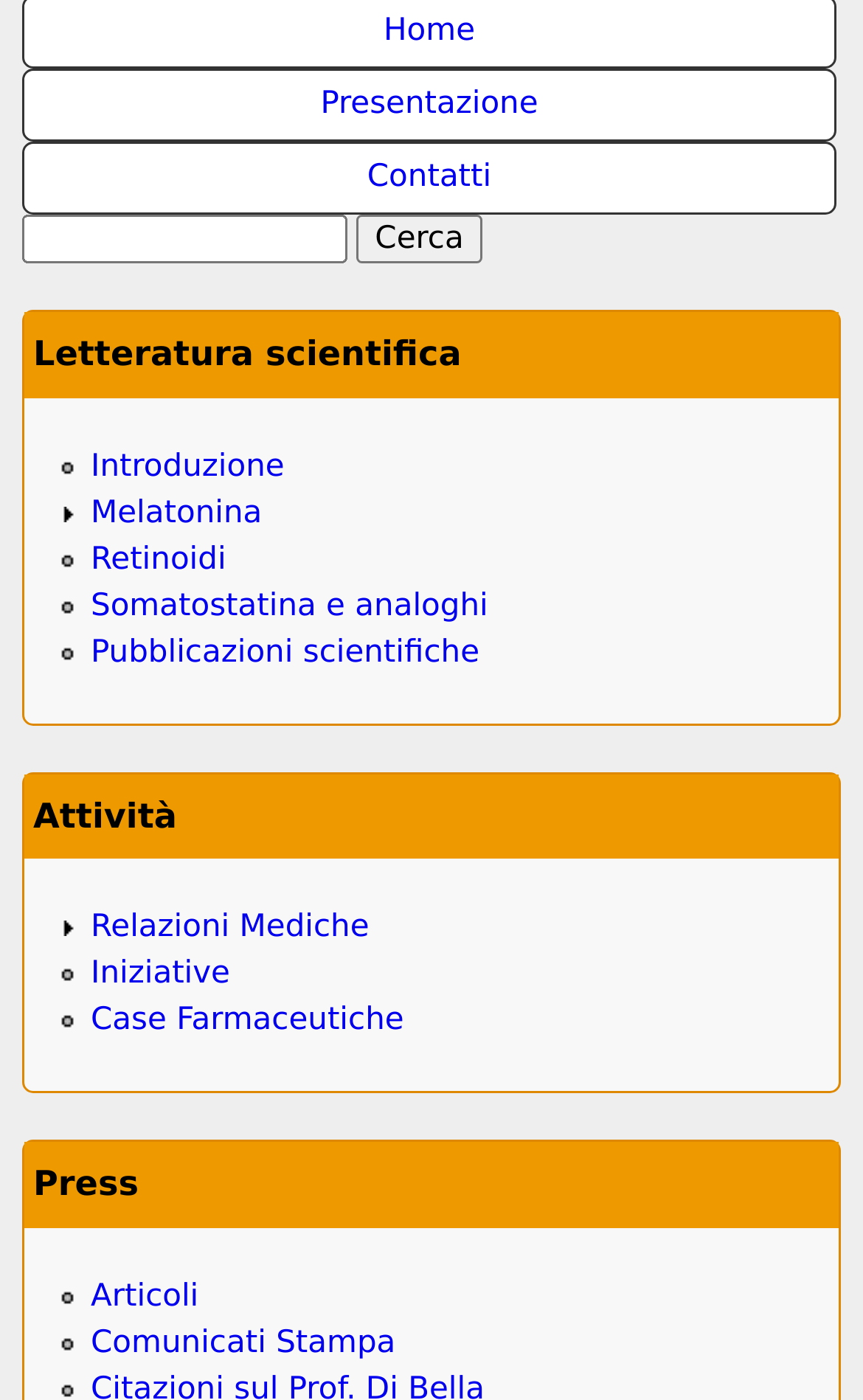Please provide a comprehensive answer to the question below using the information from the image: What is the main menu item?

The main menu item is 'Menu principale' which is a heading element located at the top of the webpage with a bounding box coordinate of [0.026, 0.03, 0.513, 0.031].